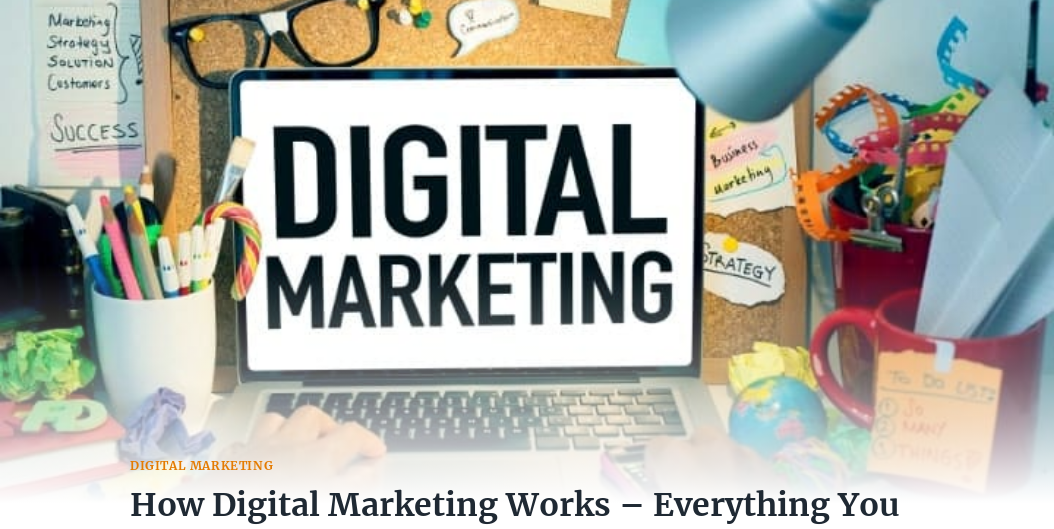Describe all the visual components present in the image.

The image showcases a vibrant workspace focused on digital marketing. At the center of the image, a laptop displays the words "DIGITAL MARKETING" in bold, eye-catching lettering, symbolizing the focus of contemporary marketing strategies. Surrounding the laptop are colorful writing tools, sticky notes, and various stationery items, suggesting a creative and organized environment aimed at brainstorming and planning marketing campaigns. A cluttered corkboard in the background is adorned with notes and reminders, reinforcing the theme of strategy and organization in digital marketing. The caption beneath the image reads "How Digital Marketing Works – Everything You," indicating a comprehensive guide to understanding digital marketing practices. This visual representation highlights the blend of creativity and strategy essential for success in the digital marketing landscape.